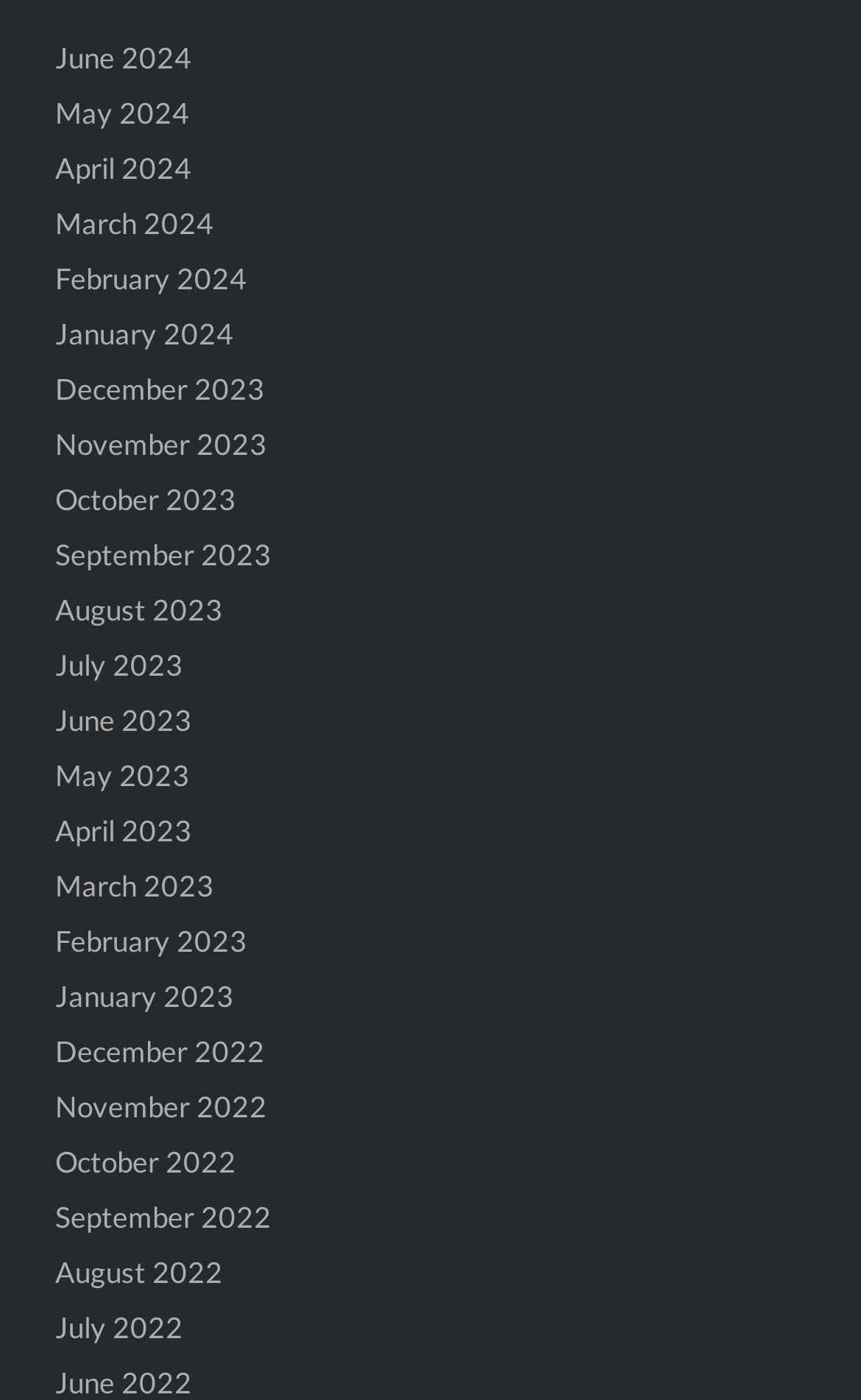What is the earliest month available?
Please answer the question with as much detail as possible using the screenshot.

By examining the list of links, I can see that the earliest month available is December 2022, which is the last link in the list.